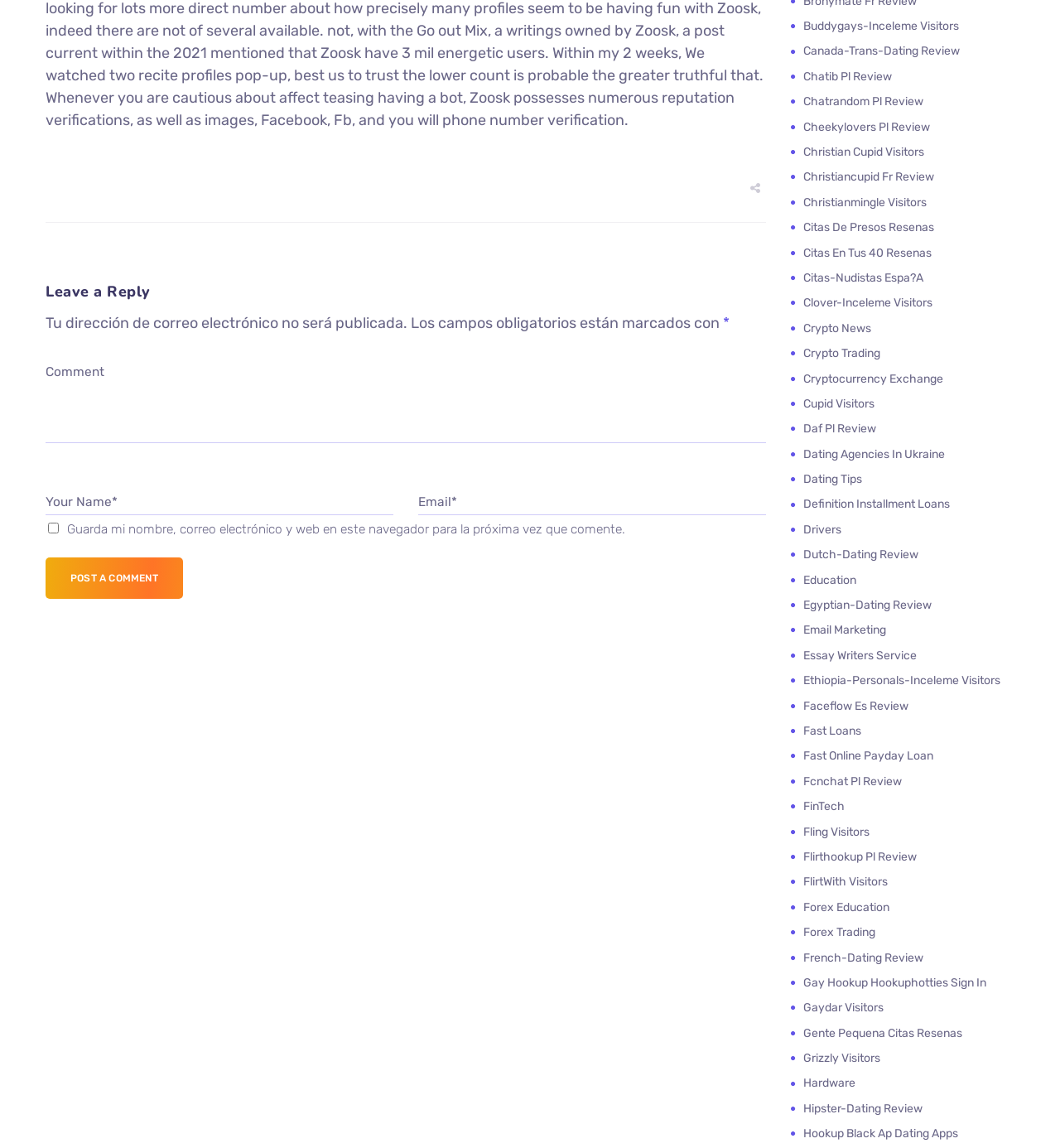Determine the bounding box coordinates of the section I need to click to execute the following instruction: "Post a comment". Provide the coordinates as four float numbers between 0 and 1, i.e., [left, top, right, bottom].

[0.043, 0.486, 0.173, 0.522]